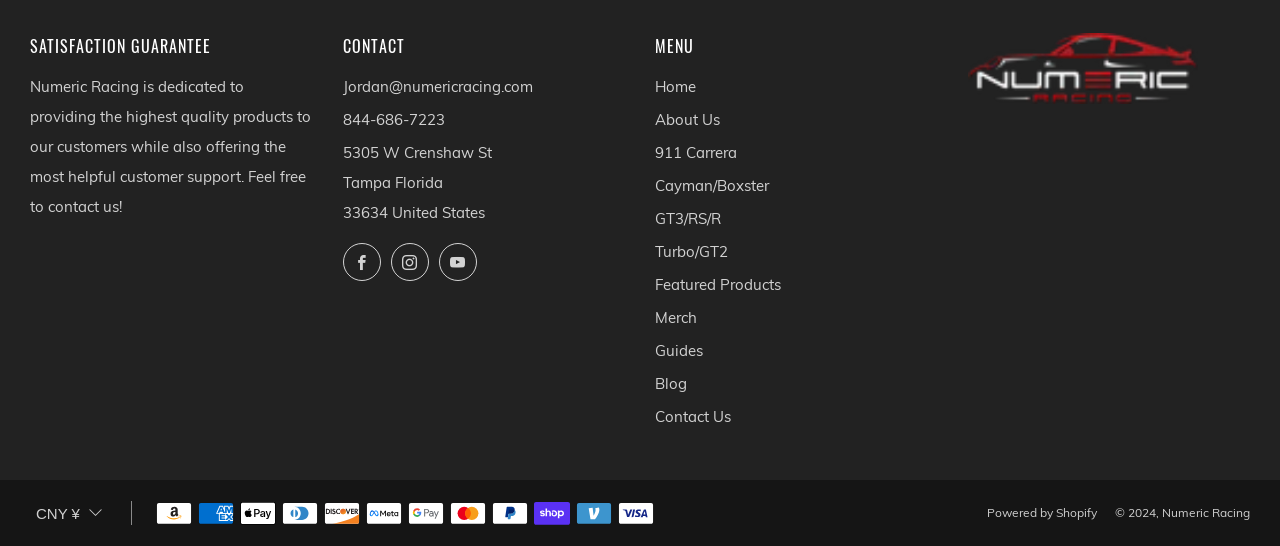Locate the bounding box coordinates of the clickable area needed to fulfill the instruction: "Change currency".

[0.023, 0.902, 0.084, 0.982]